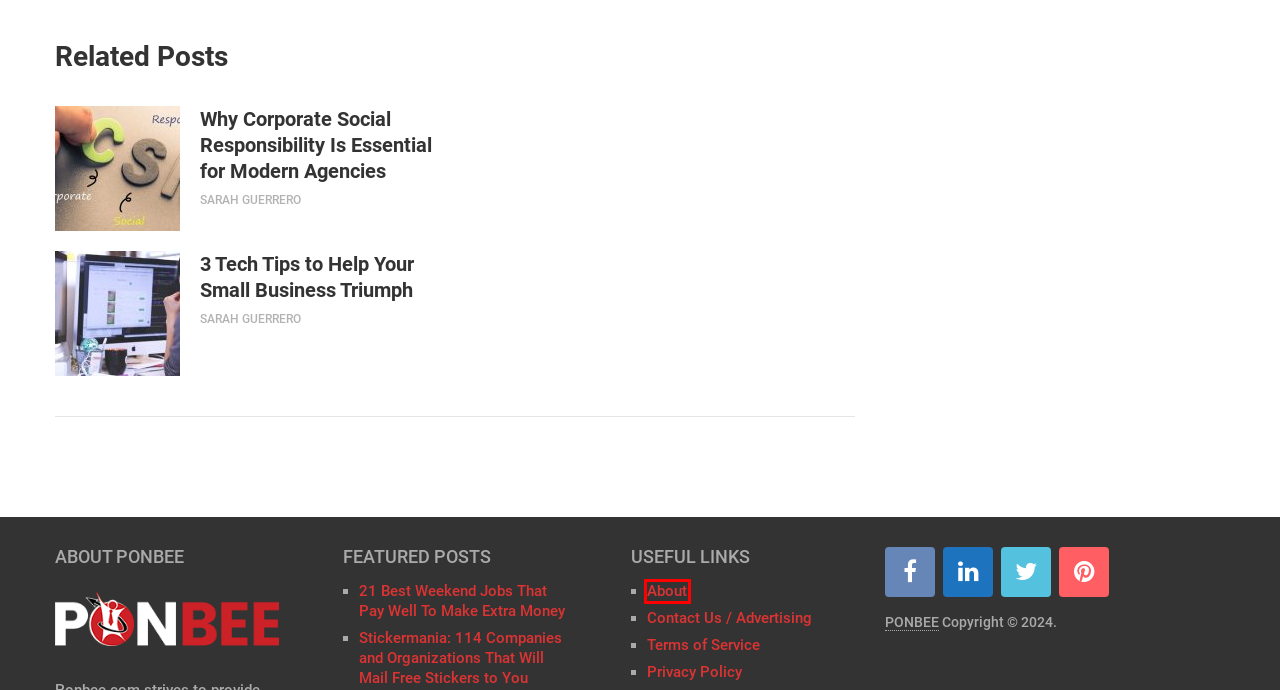Look at the screenshot of a webpage where a red bounding box surrounds a UI element. Your task is to select the best-matching webpage description for the new webpage after you click the element within the bounding box. The available options are:
A. Terms and Conditions - PONBEE
B. A Guide to Monitoring and Tracking School Student Progress - PONBEE
C. About - PONBEE
D. Contact Us / Advertising - PONBEE
E. Stickermania: 114 Companies and Organizations That Will Mail Free Stickers to You - PONBEE
F. Why Corporate Social Responsibility Is Essential for Modern Agencies - PONBEE
G. 21 Best Weekend Jobs That Pay Well To Make Extra Money - PONBEE
H. 3 Tech Tips to Help Your Small Business Triumph - PONBEE

C